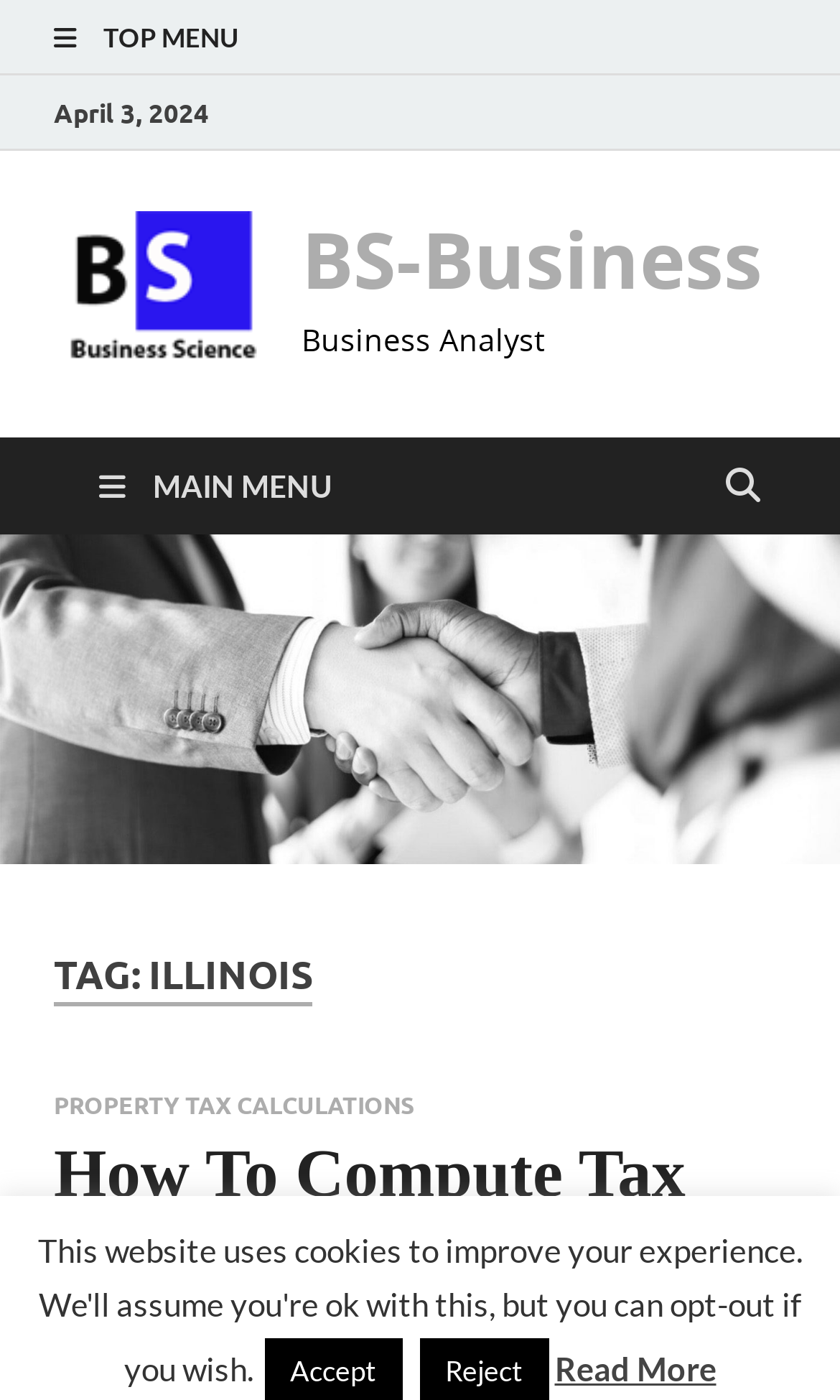From the details in the image, provide a thorough response to the question: What is the date displayed on the webpage?

I found the date 'April 3, 2024' displayed on the webpage, which is located at the top section of the page, above the 'BS-Business' link.